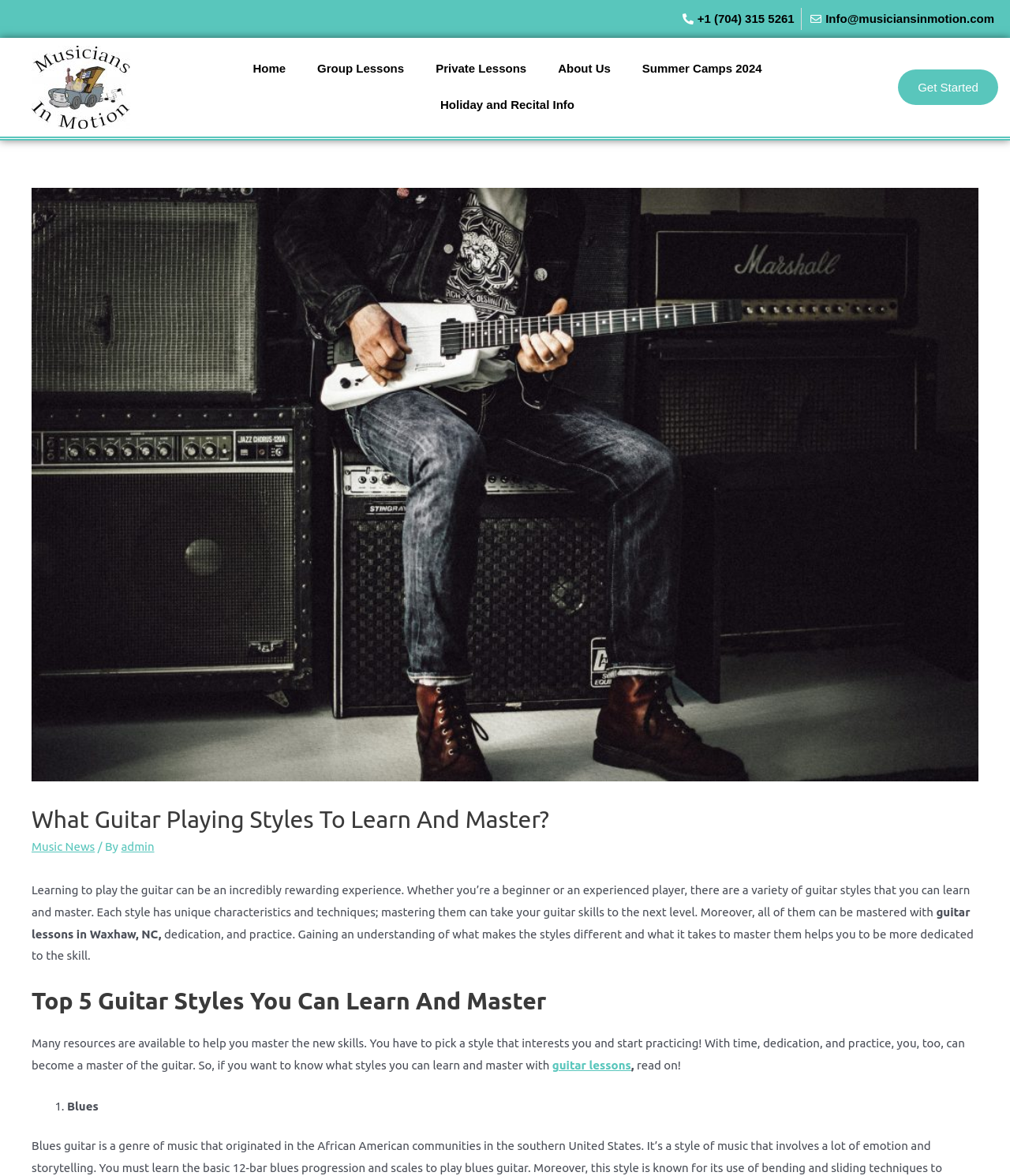Locate the bounding box coordinates of the area you need to click to fulfill this instruction: 'Visit the homepage'. The coordinates must be in the form of four float numbers ranging from 0 to 1: [left, top, right, bottom].

[0.235, 0.043, 0.299, 0.074]